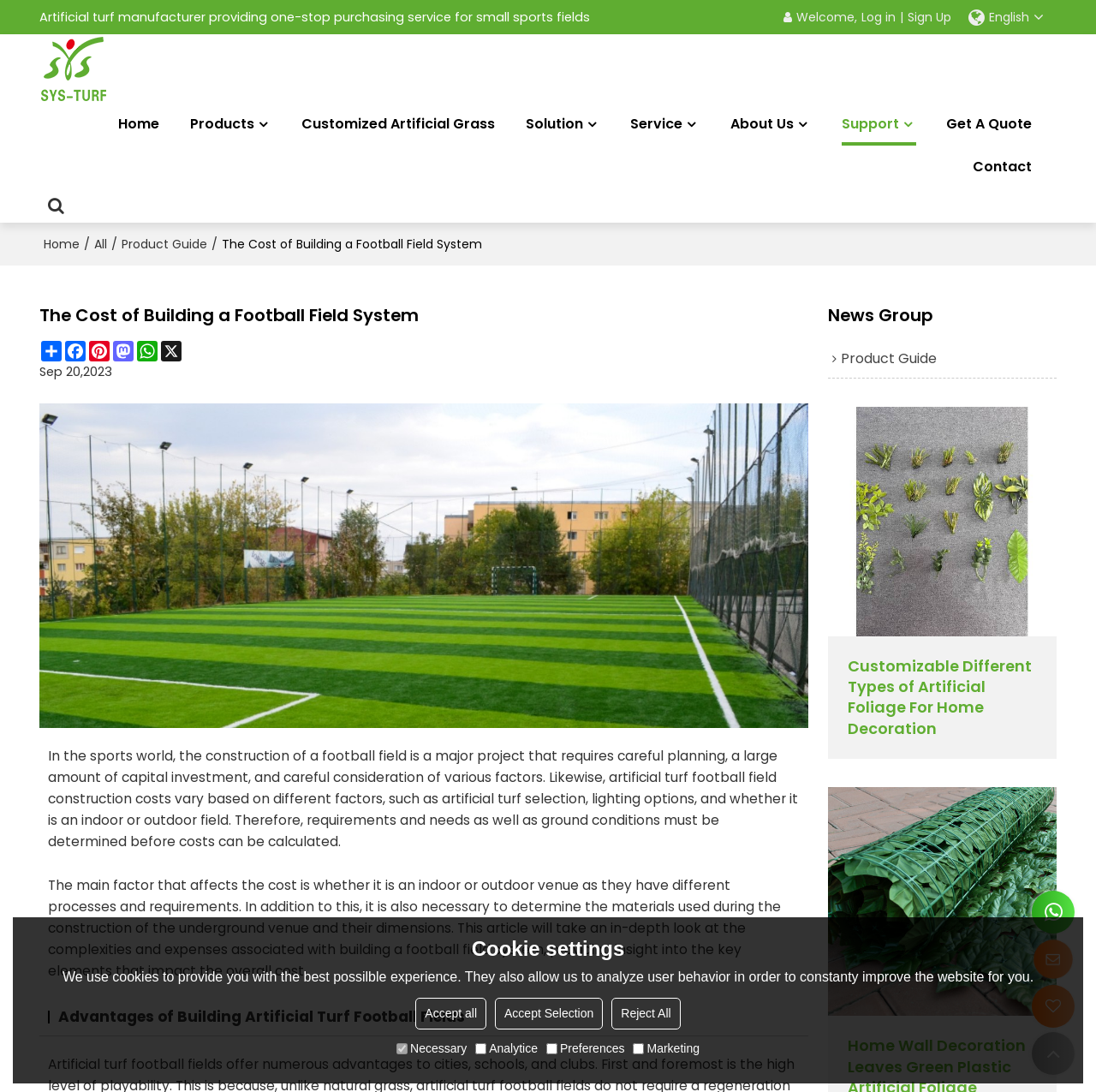Analyze the image and provide a detailed answer to the question: What is the main factor that affects the cost of building a football field system?

I found the main factor that affects the cost of building a football field system by reading the article, which states that 'The main factor that affects the cost is whether it is an indoor or outdoor venue as they have different processes and requirements.'